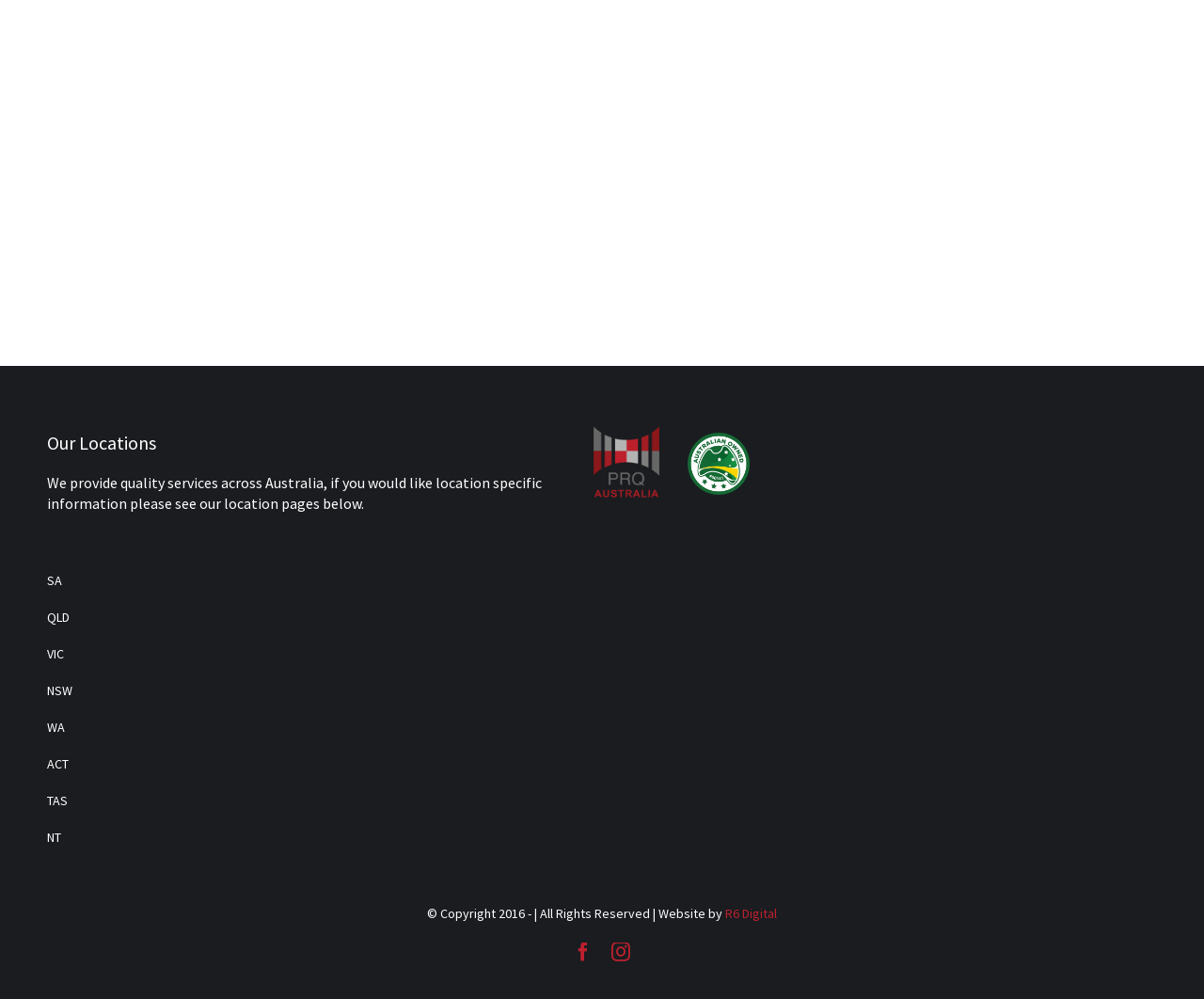Please find and report the bounding box coordinates of the element to click in order to perform the following action: "Visit Facebook page". The coordinates should be expressed as four float numbers between 0 and 1, in the format [left, top, right, bottom].

[0.477, 0.943, 0.492, 0.962]